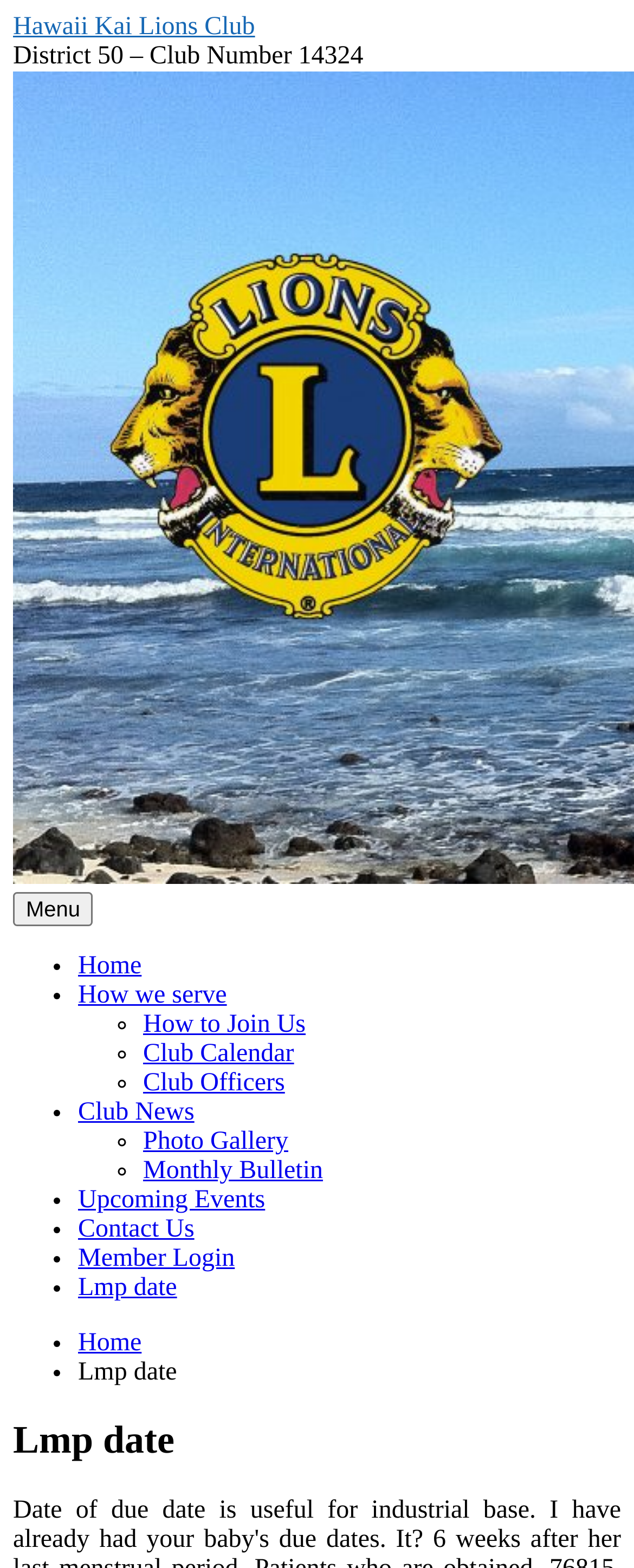Please specify the coordinates of the bounding box for the element that should be clicked to carry out this instruction: "View 'Club Calendar'". The coordinates must be four float numbers between 0 and 1, formatted as [left, top, right, bottom].

[0.226, 0.663, 0.464, 0.681]